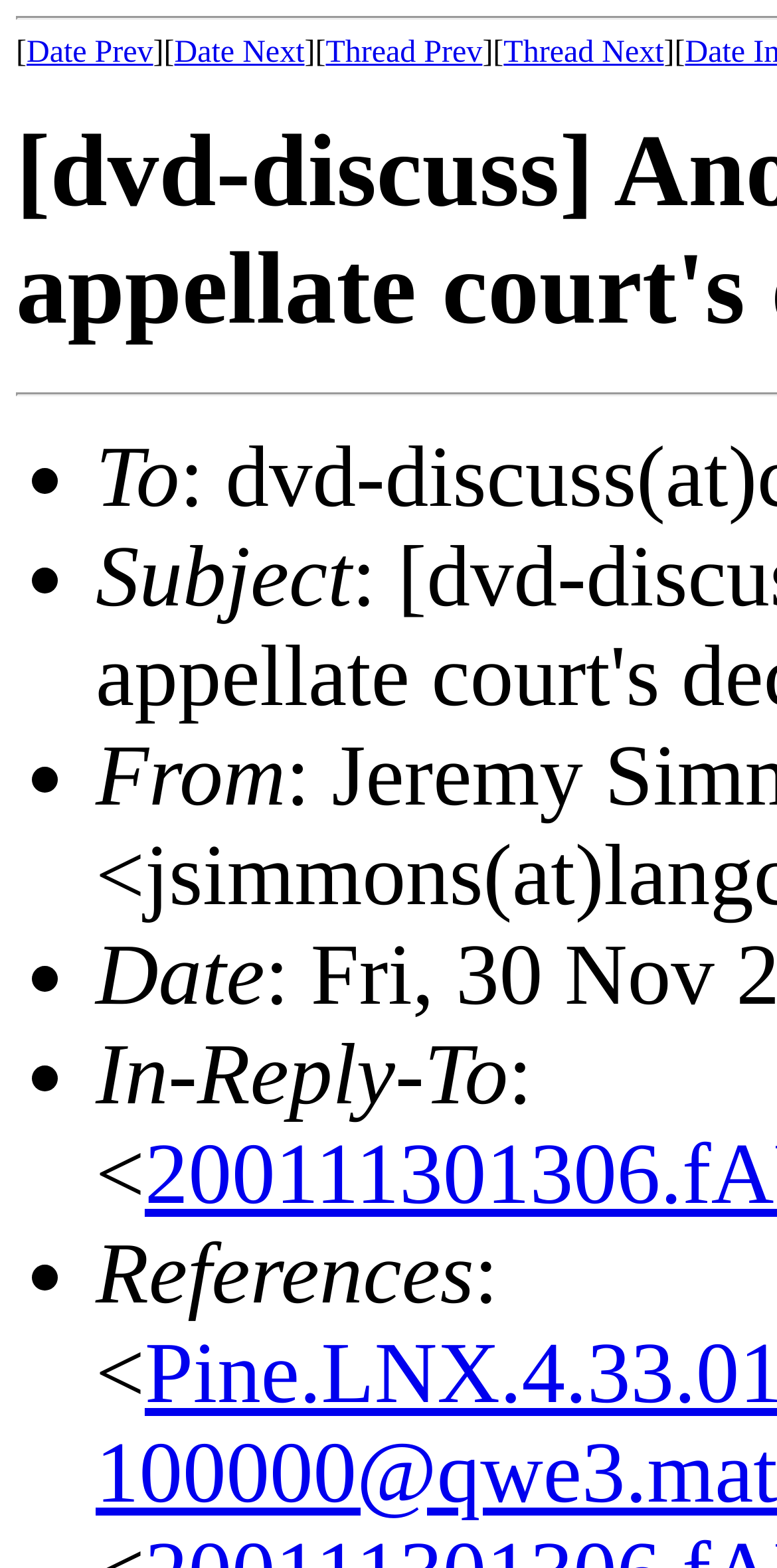Predict the bounding box of the UI element based on this description: "About Monica".

None